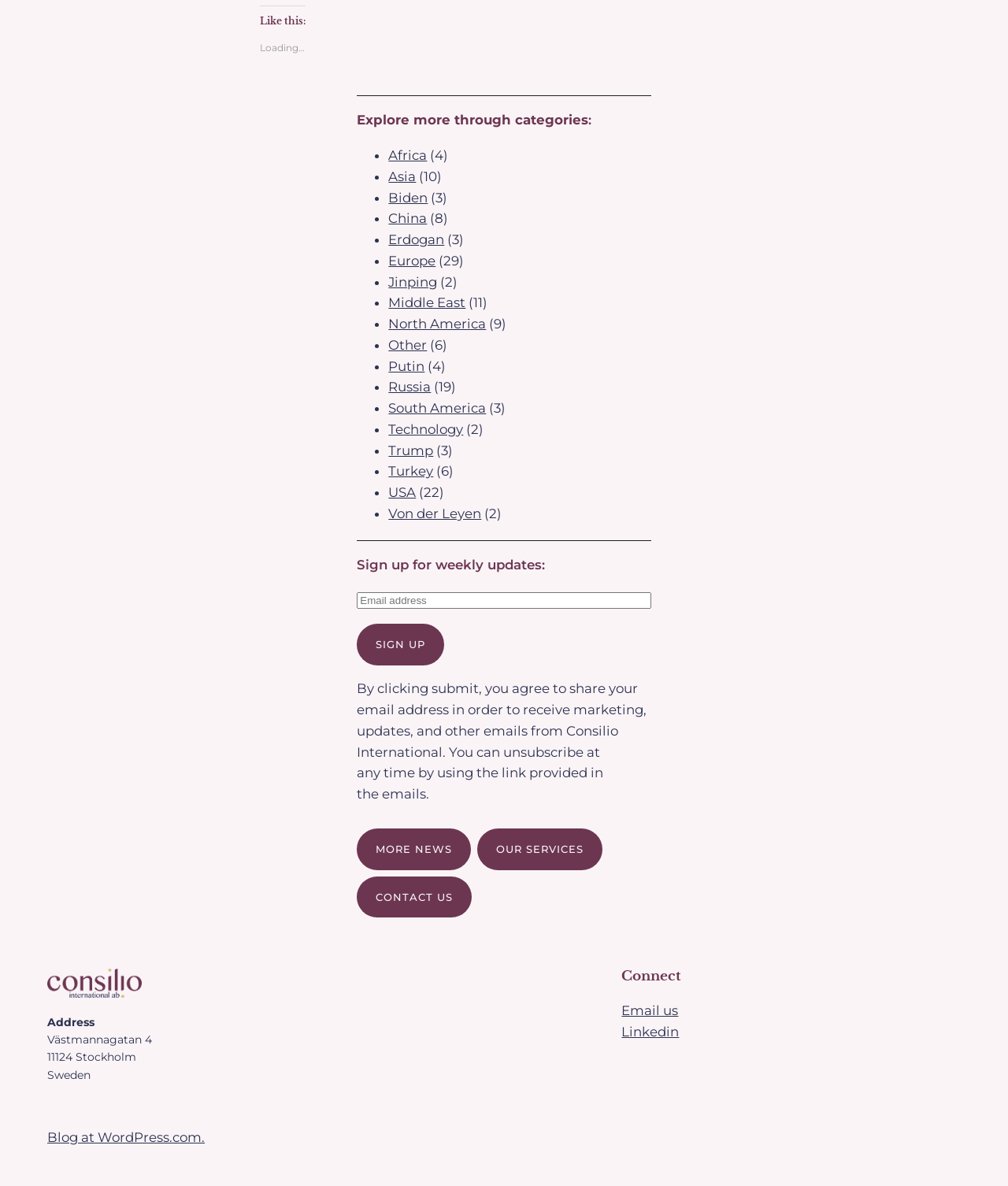Answer this question using a single word or a brief phrase:
What is the address of Consilio International AB?

Västmannagatan 4, 11124 Stockholm, Sweden